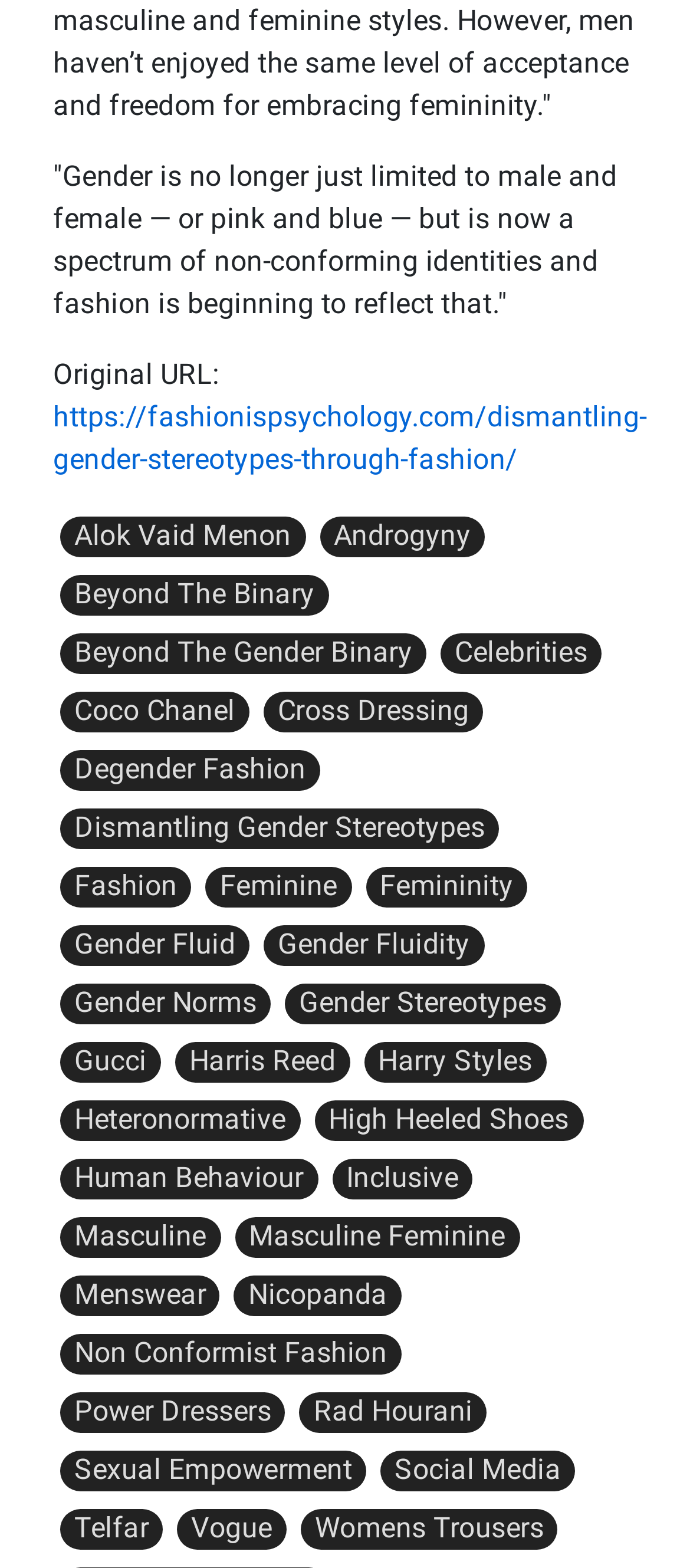Determine the bounding box coordinates of the region to click in order to accomplish the following instruction: "Click on the link to read about dismantling gender stereotypes through fashion". Provide the coordinates as four float numbers between 0 and 1, specifically [left, top, right, bottom].

[0.077, 0.255, 0.937, 0.304]